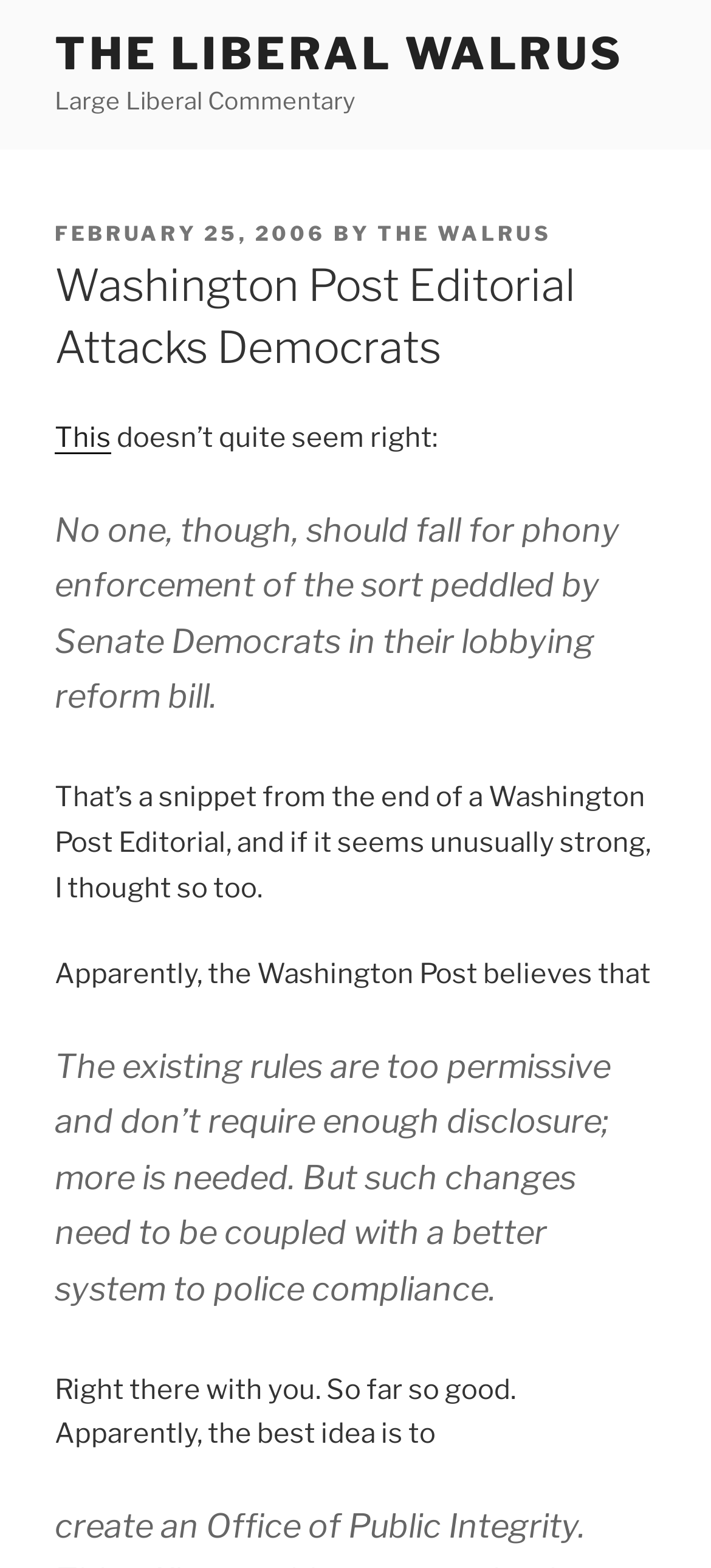From the webpage screenshot, predict the bounding box coordinates (top-left x, top-left y, bottom-right x, bottom-right y) for the UI element described here: February 25, 2006August 26, 2017

[0.077, 0.141, 0.459, 0.157]